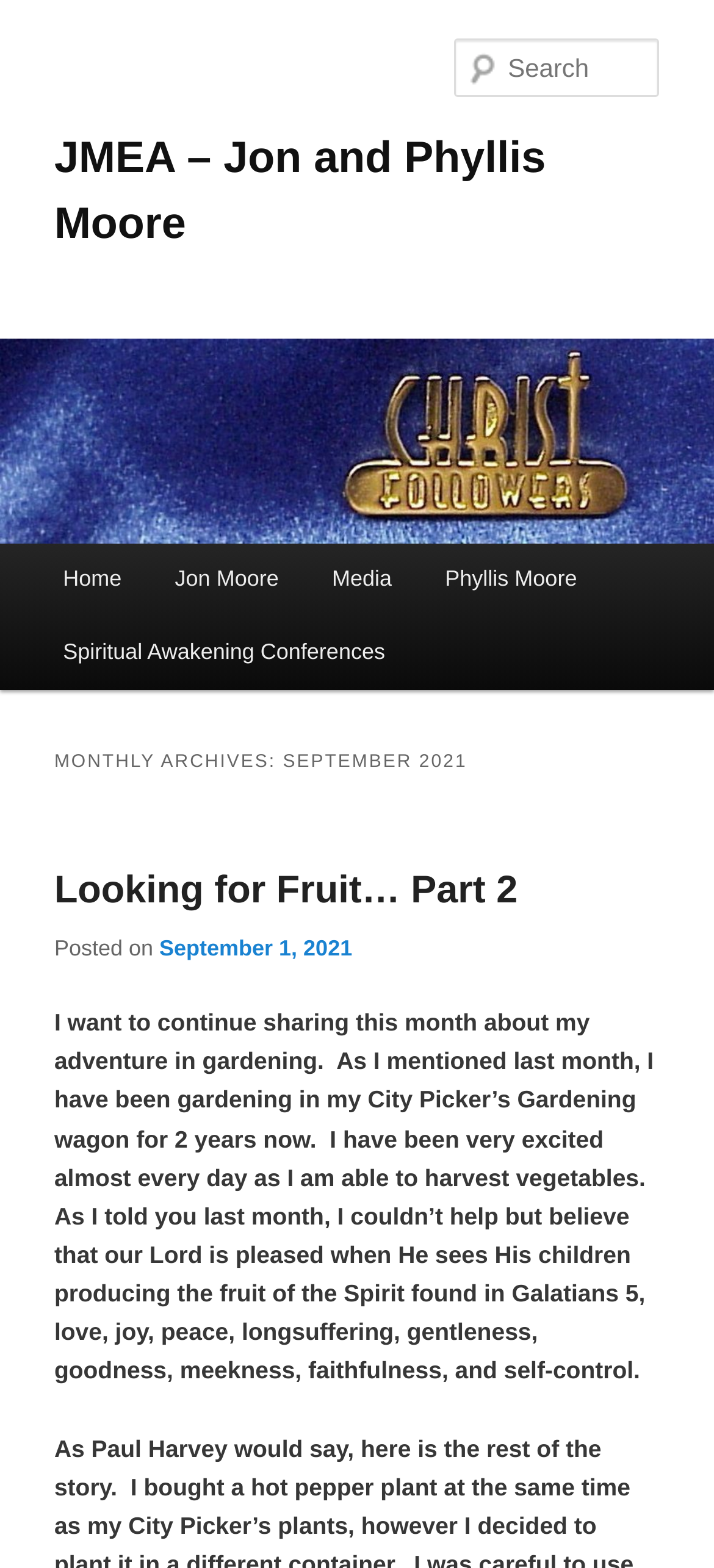Can you find the bounding box coordinates for the element to click on to achieve the instruction: "Search for something"?

[0.637, 0.025, 0.924, 0.062]